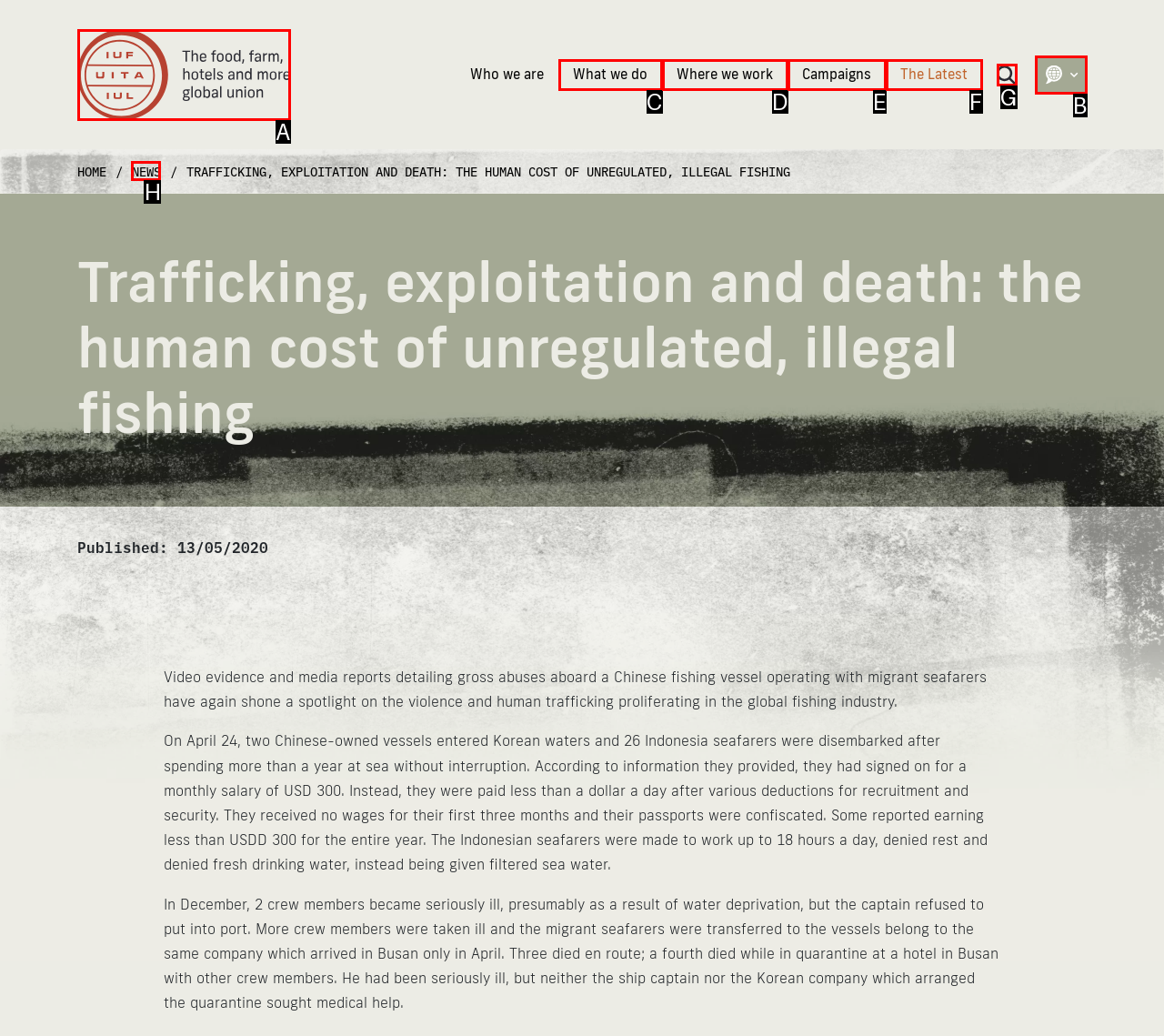To complete the task: Read the 'NEWS' section, which option should I click? Answer with the appropriate letter from the provided choices.

H